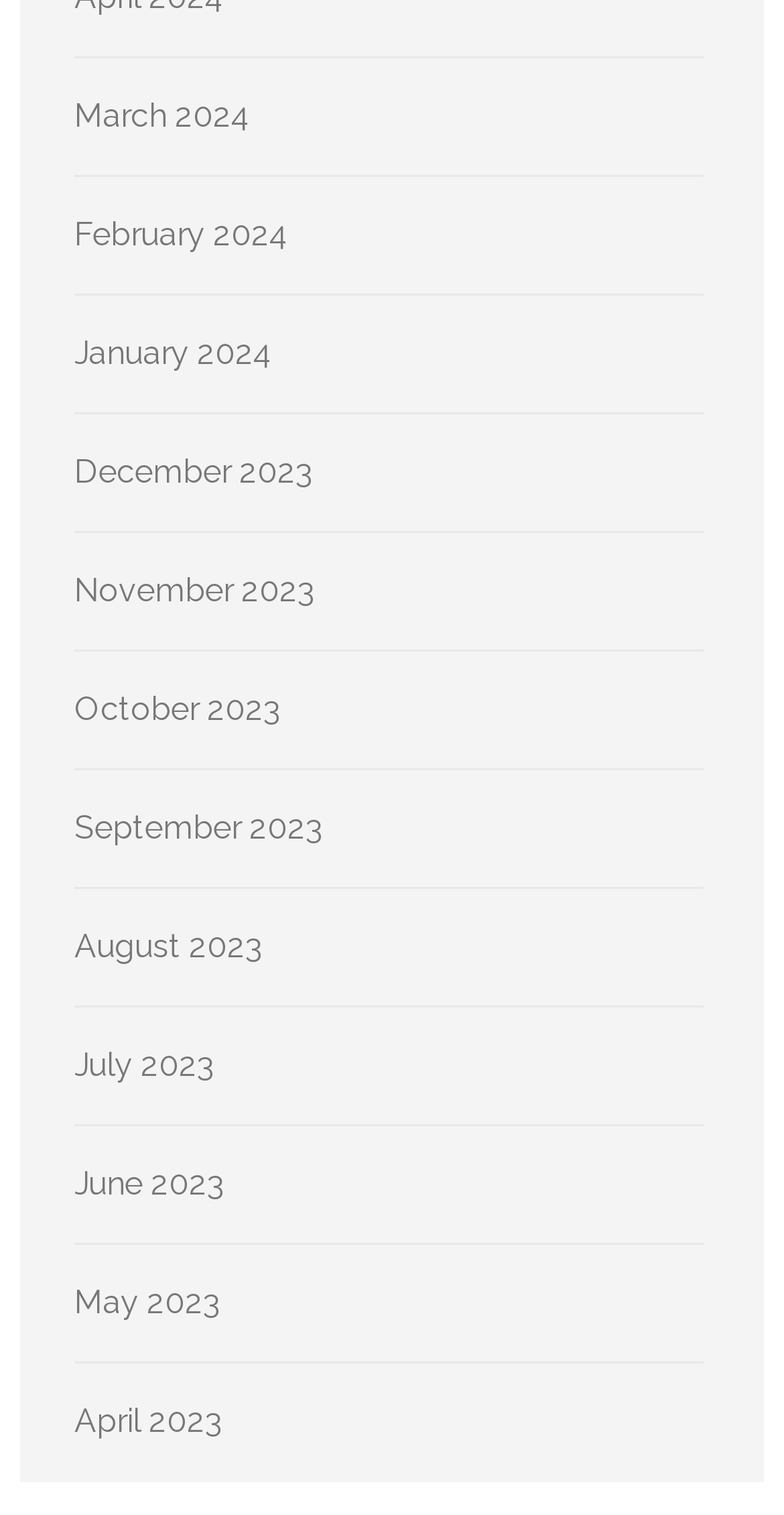Please pinpoint the bounding box coordinates for the region I should click to adhere to this instruction: "Go to February 2024".

[0.095, 0.143, 0.369, 0.168]